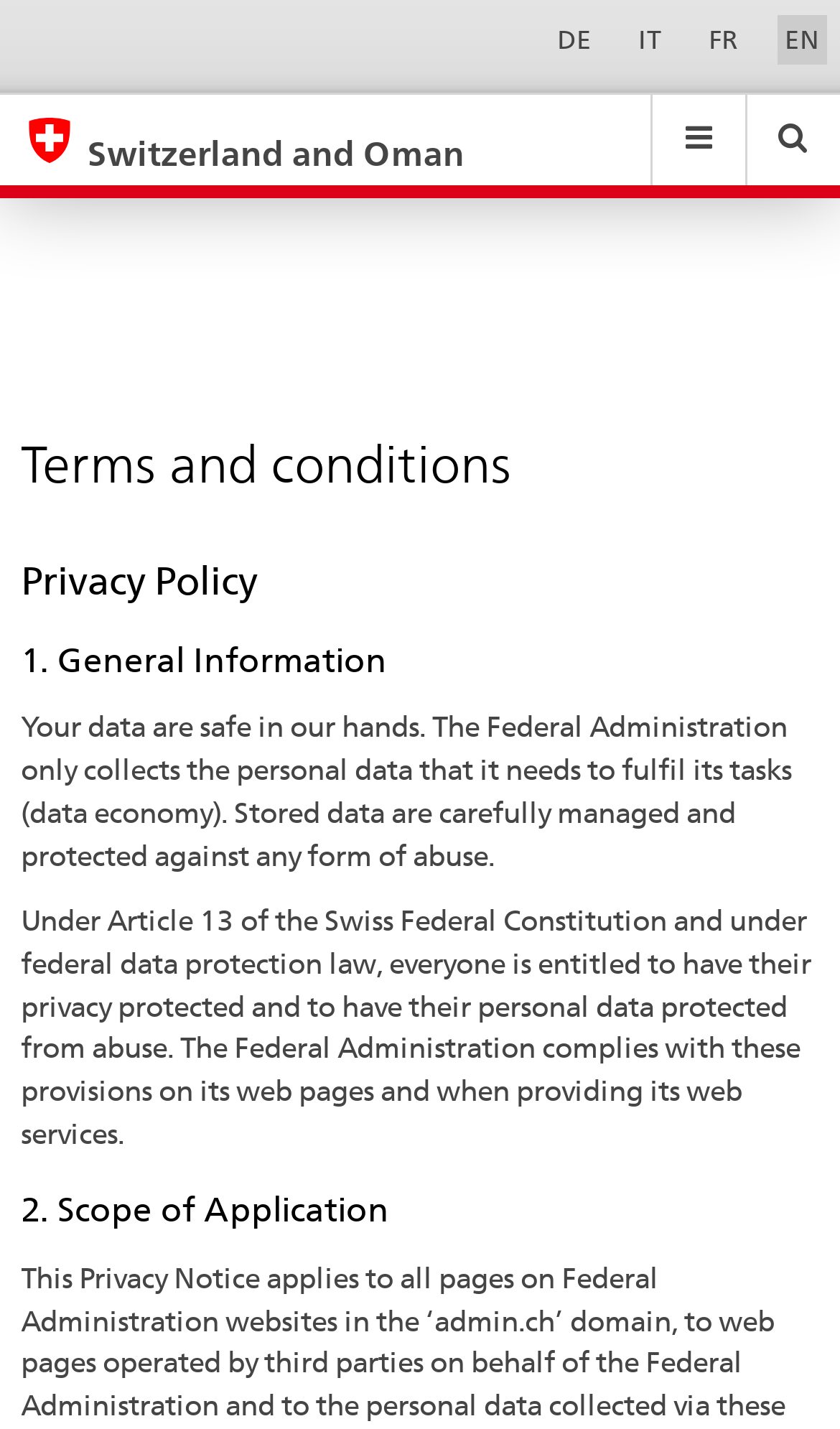What is the purpose of the search field?
Please analyze the image and answer the question with as much detail as possible.

I inferred the purpose of the search field by looking at the label 'Search...' next to the textbox, which suggests that users can input search queries to find specific content on the website.